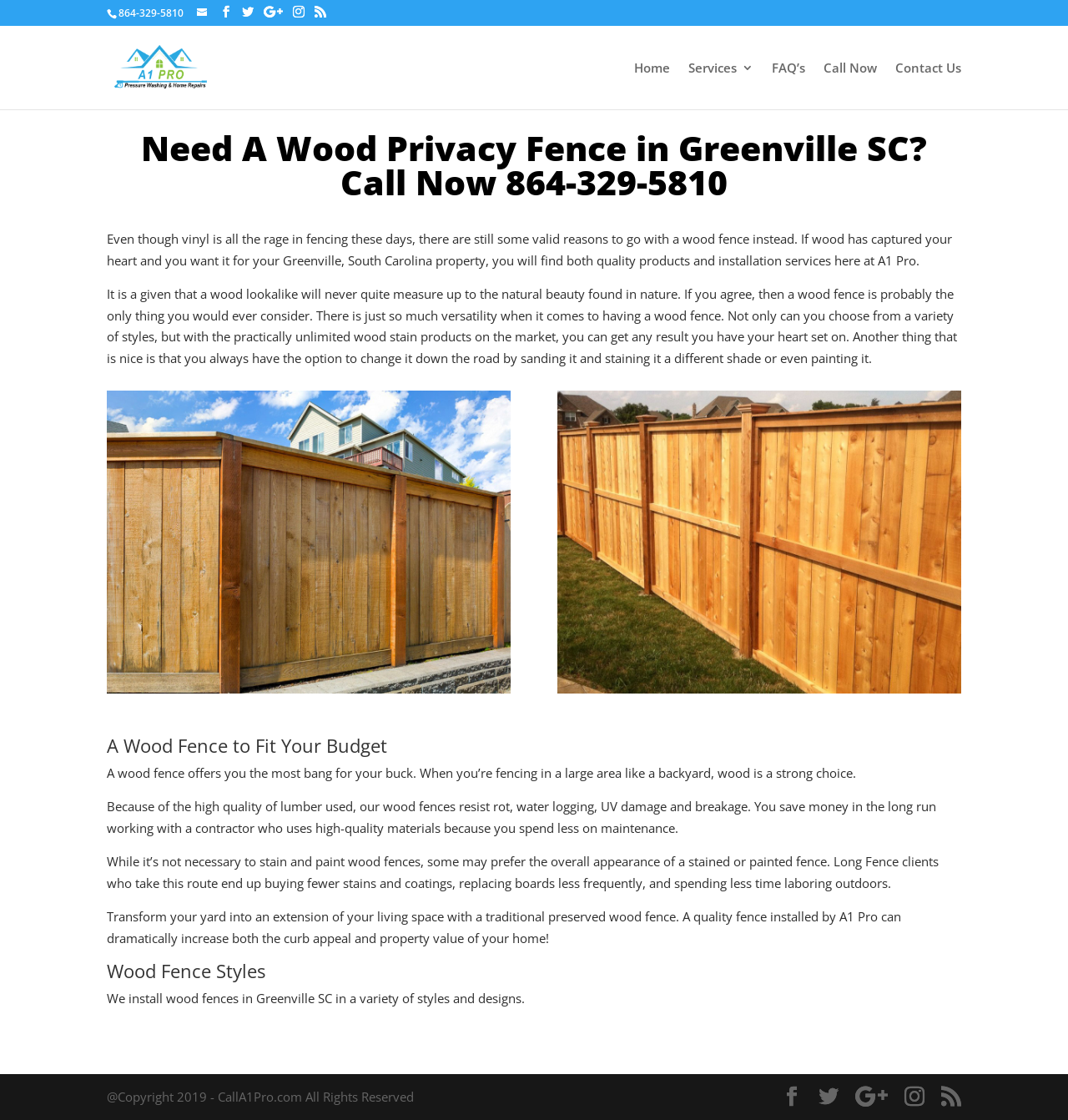Kindly determine the bounding box coordinates for the clickable area to achieve the given instruction: "View FAQ’s".

[0.723, 0.055, 0.754, 0.098]